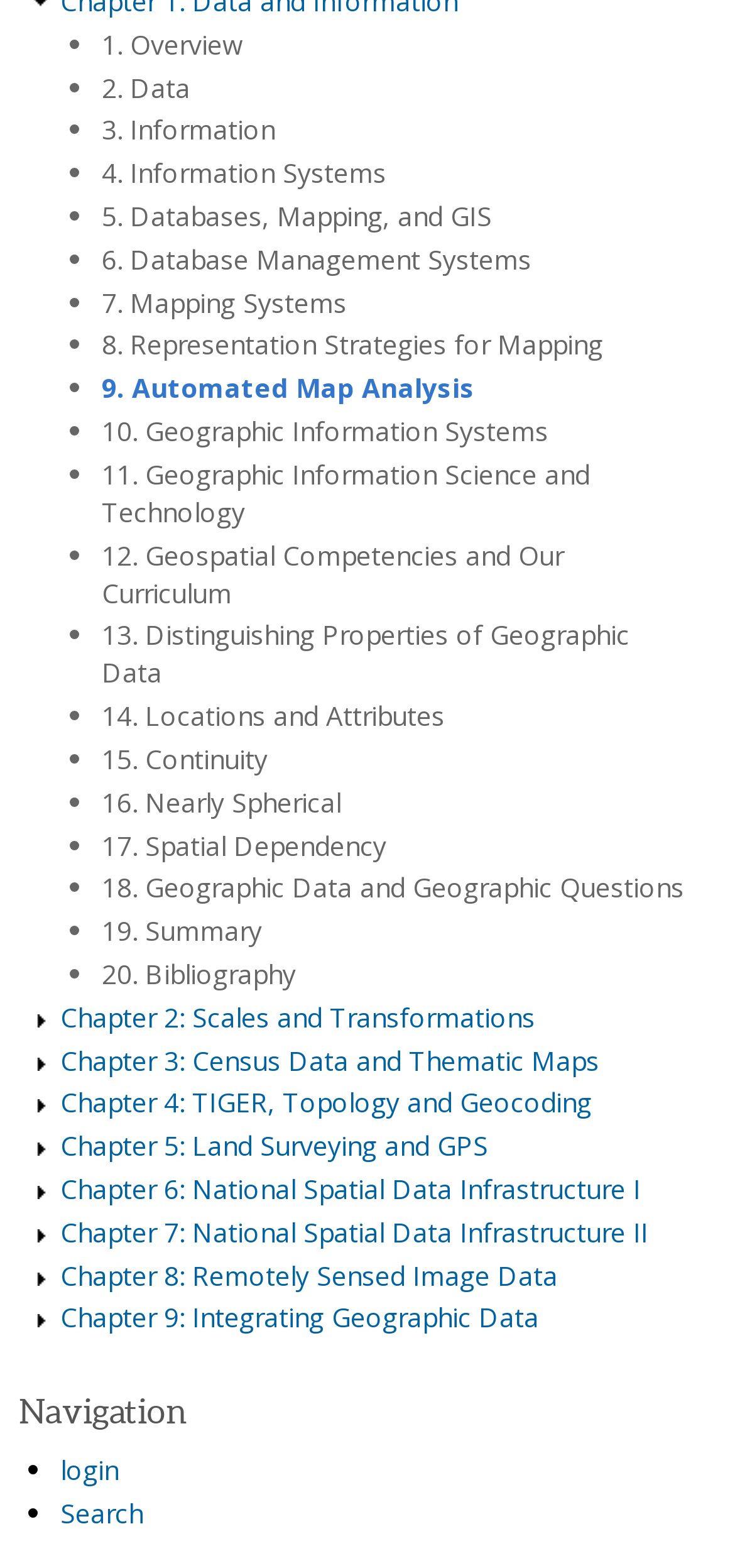Use a single word or phrase to answer this question: 
What is the last topic in the list?

Bibliography